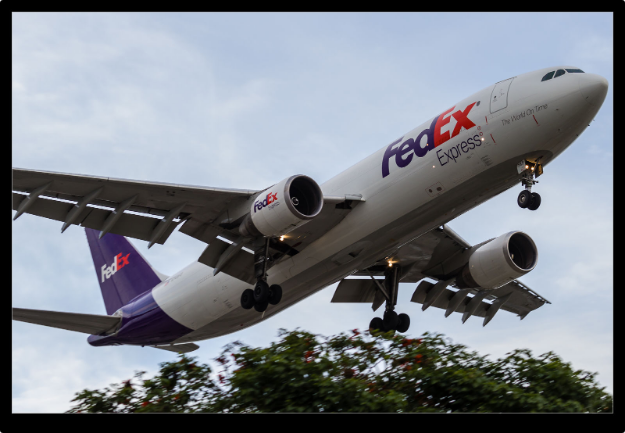Provide a thorough description of the image.

In this dynamic shot, a FedEx Express aircraft is seen making a low approach, seemingly just moments away from landing. The airplane, characterized by its distinctive purple and white livery, showcases the FedEx logo prominently on its fuselage. Below, vibrant green foliage suggests the aircraft is flying over a landscaped area close to the airport, providing a picturesque contrast to the metal and design of the plane. The cloudy sky in the background hints at the day's lighting conditions, possibly affecting the visual detail of the scene, yet adding to the dramatic atmosphere of air travel. This image captures the excitement of aviation, combining the serenity of nature with the high-speed world of logistics and transport.